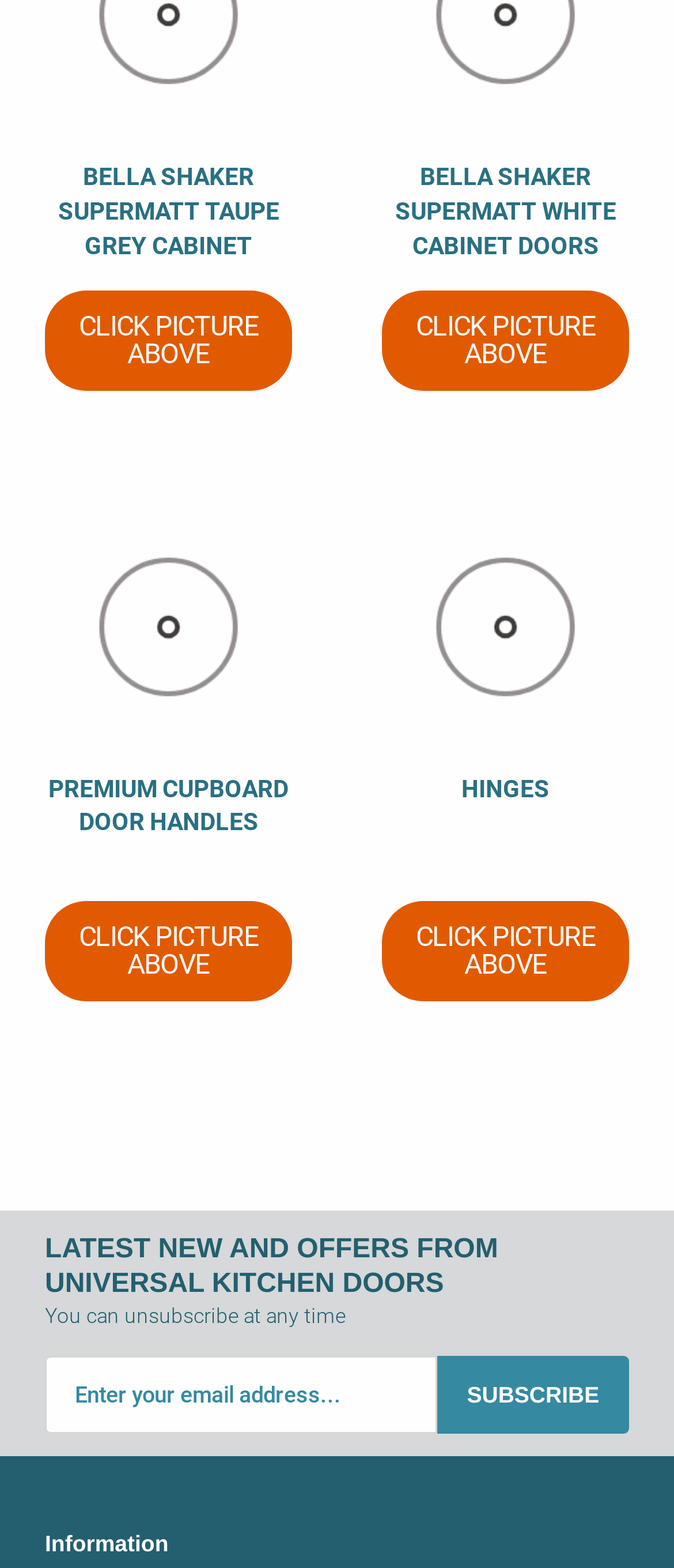Show the bounding box coordinates of the region that should be clicked to follow the instruction: "click the link to view HANDLES."

[0.067, 0.321, 0.433, 0.479]